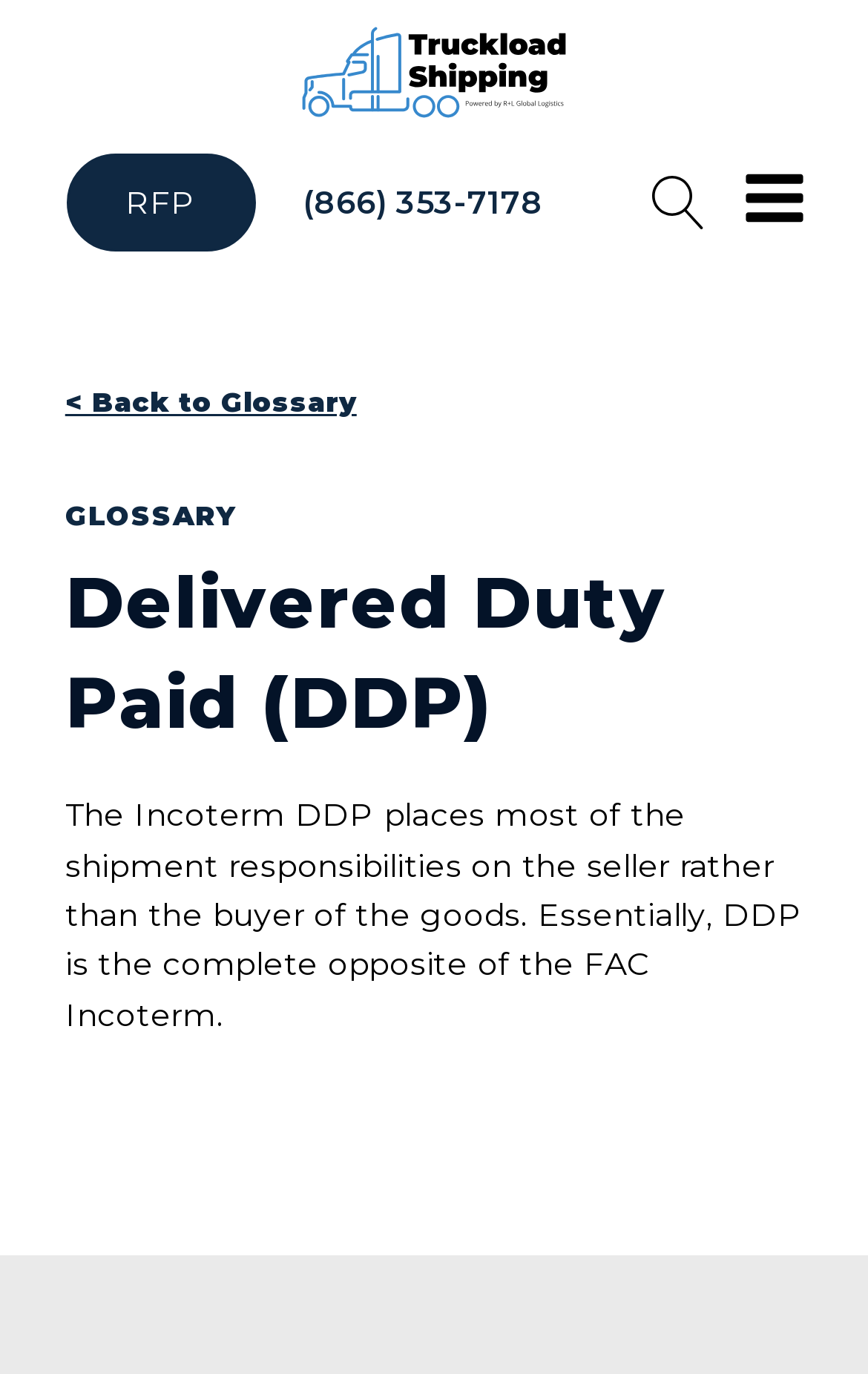What is the opposite of DDP Incoterm?
From the image, respond with a single word or phrase.

FAC